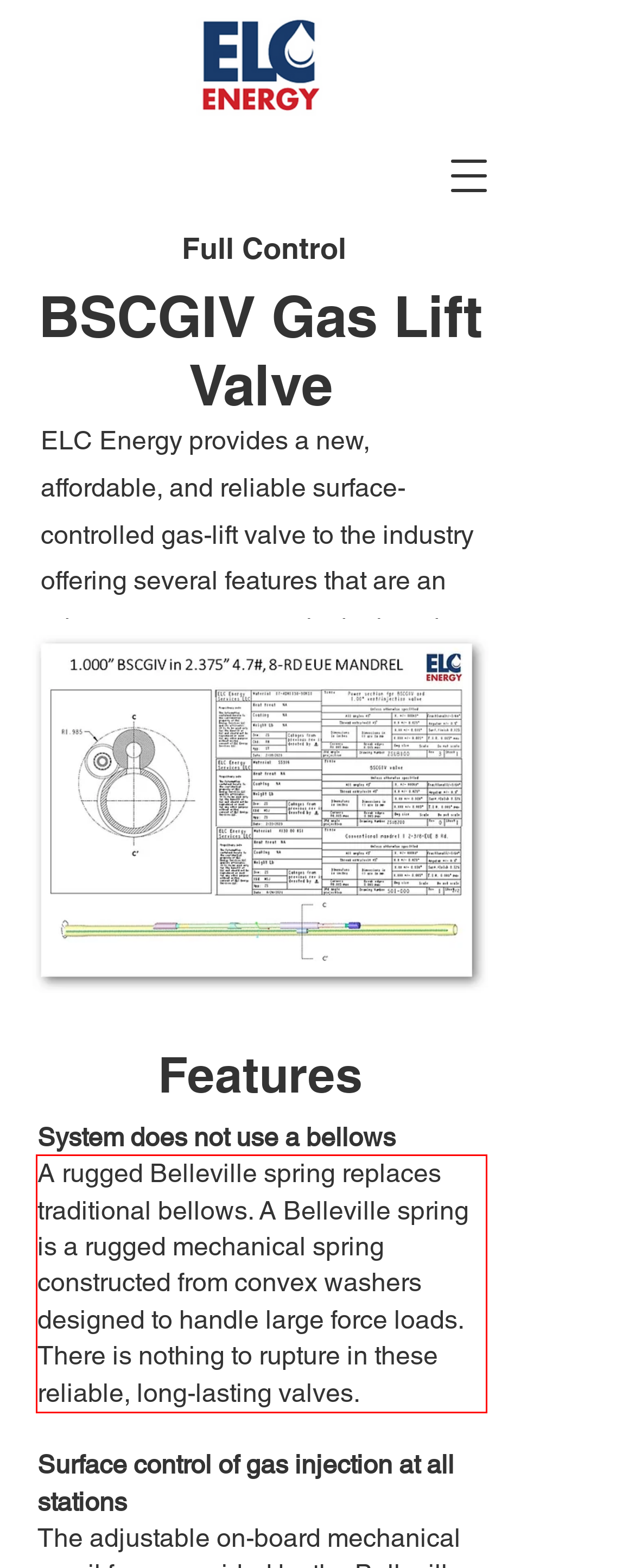Please look at the screenshot provided and find the red bounding box. Extract the text content contained within this bounding box.

A rugged Belleville spring replaces traditional bellows. A Belleville spring is a rugged mechanical spring constructed from convex washers designed to handle large force loads. There is nothing to rupture in these reliable, long-lasting valves.